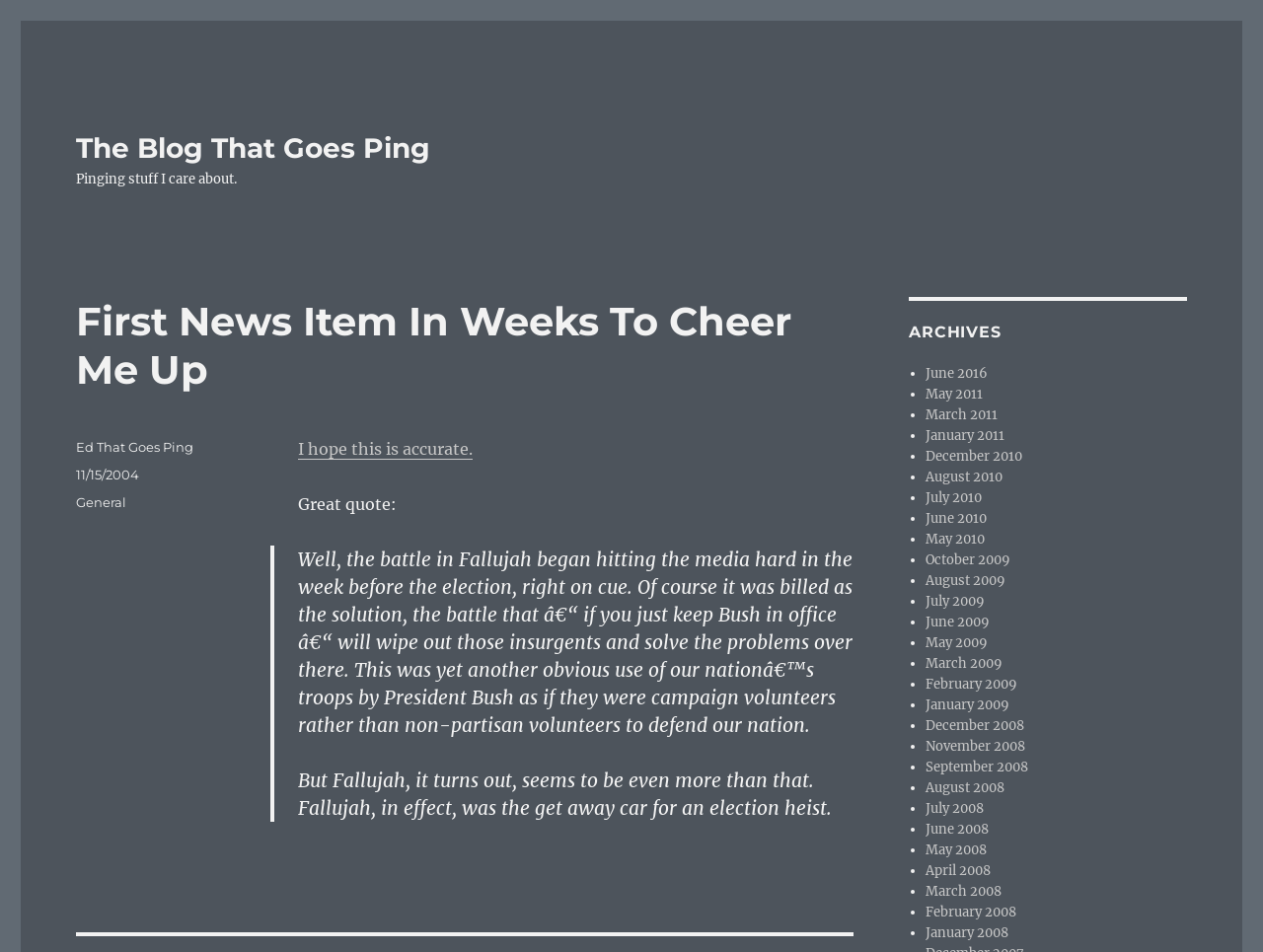Who is the author of the post?
From the image, respond using a single word or phrase.

Ed That Goes Ping